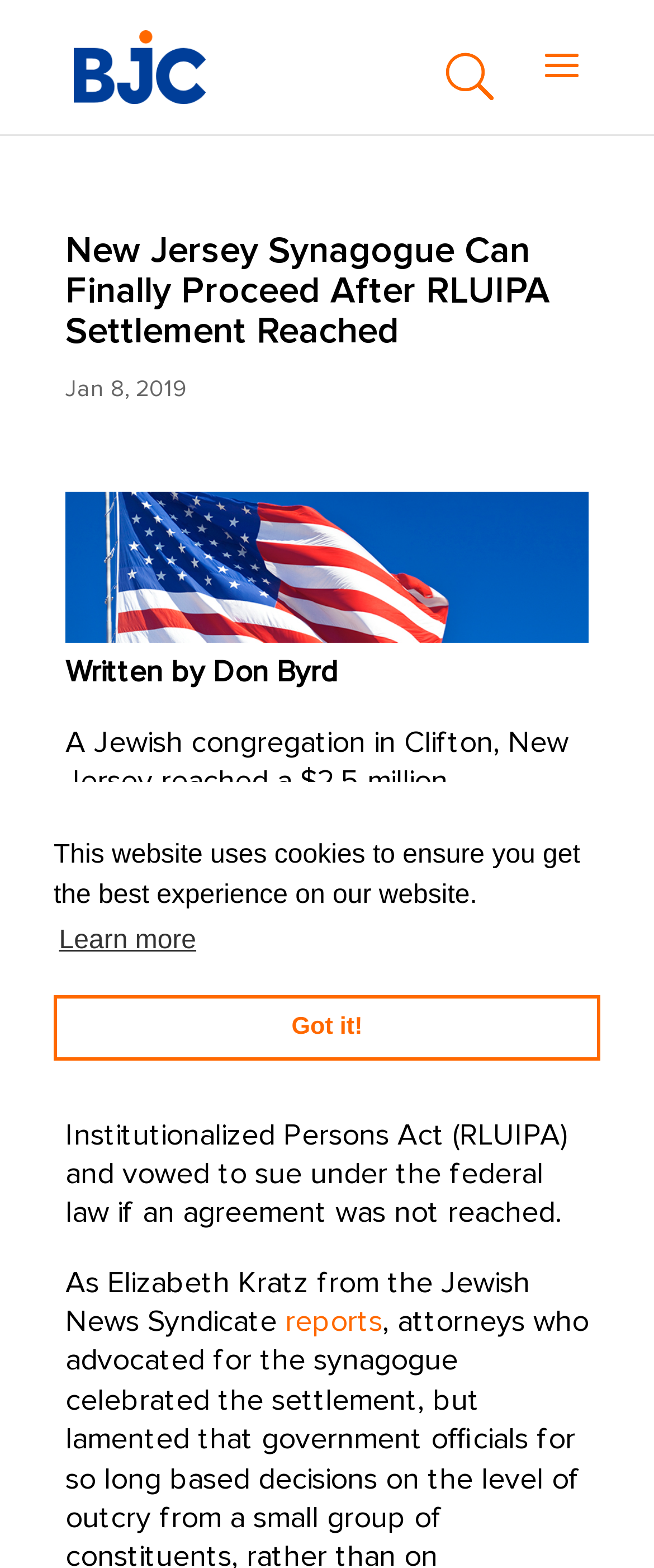Predict the bounding box of the UI element based on this description: "alt="BJC"".

[0.113, 0.029, 0.316, 0.053]